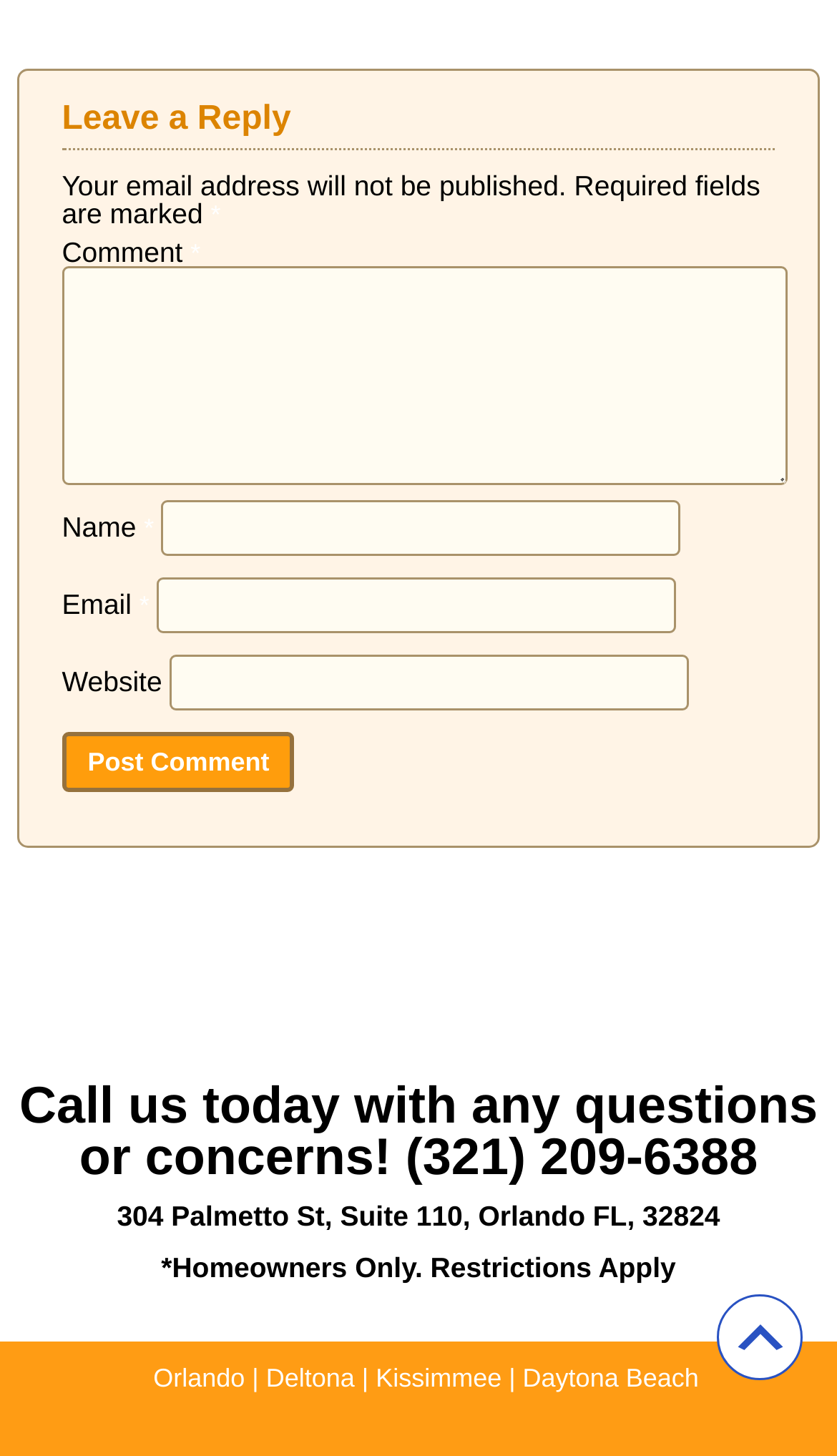What is the button text in the comment section?
Please ensure your answer to the question is detailed and covers all necessary aspects.

I found the button element with the text 'Post Comment' in the comment section.